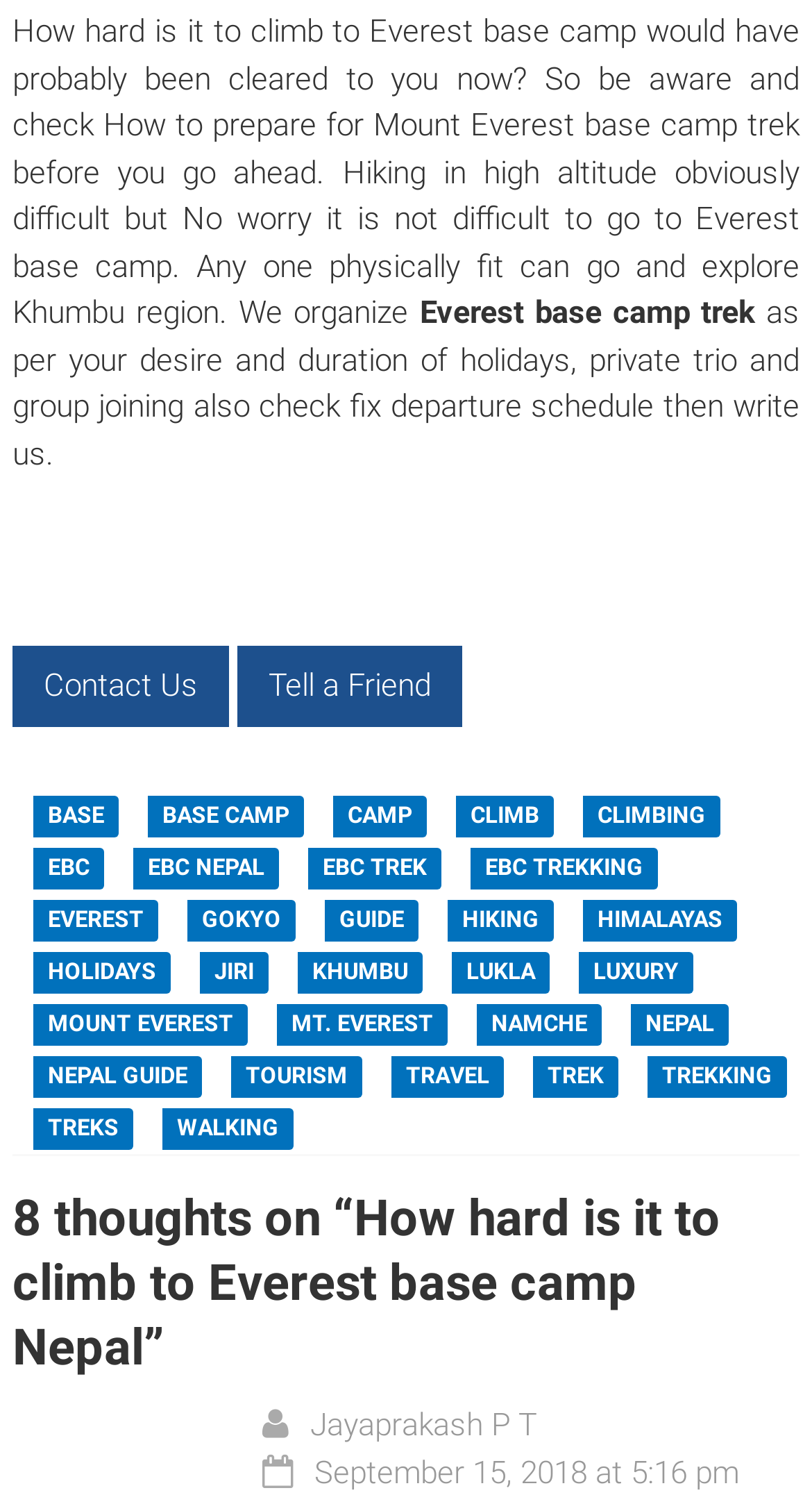Based on the image, please elaborate on the answer to the following question:
What is the topic of the article?

The topic of the article can be inferred from the static text at the top of the webpage, which mentions 'How hard is it to climb to Everest base camp' and 'How to prepare for Mount Everest base camp trek'.